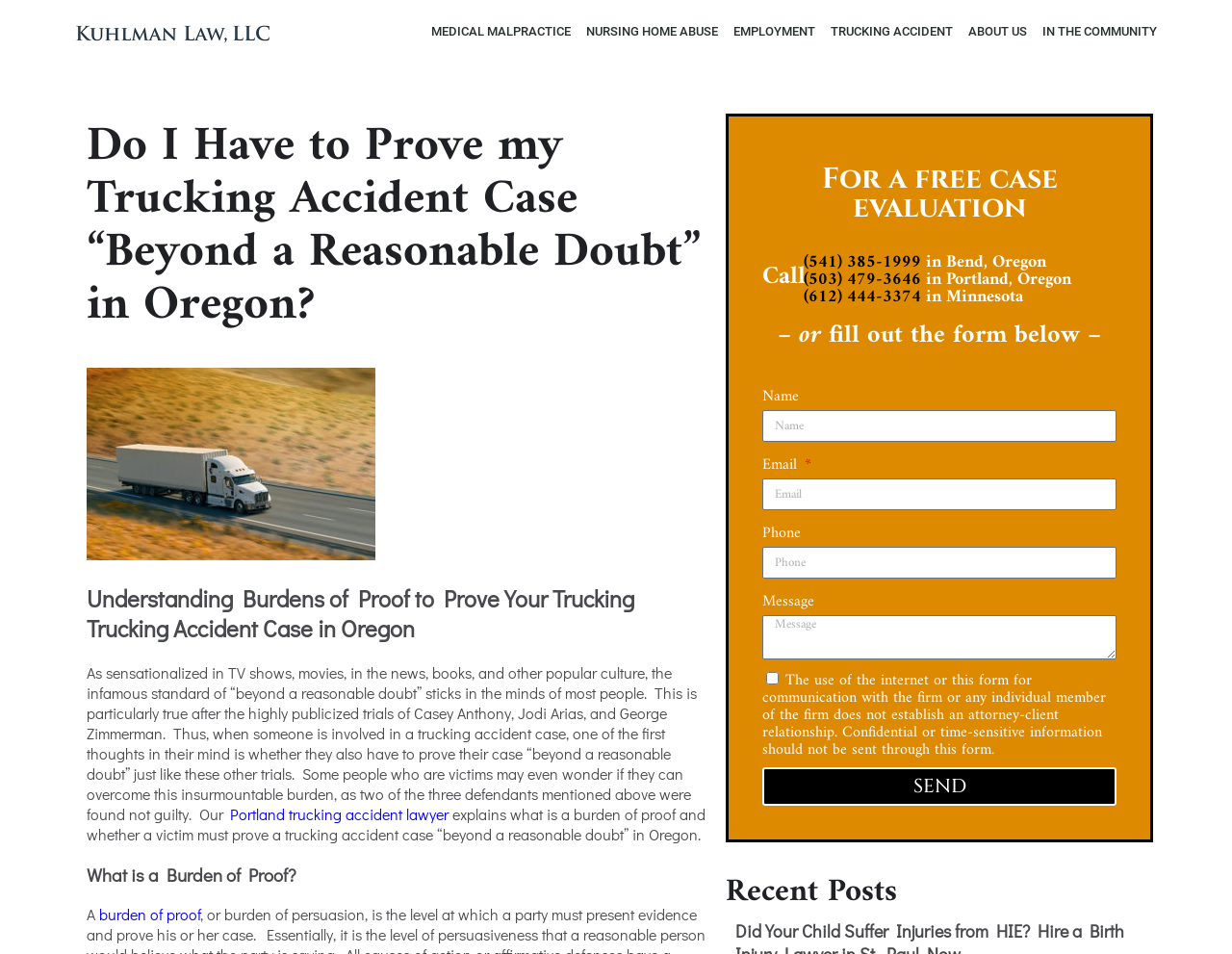Determine the main headline of the webpage and provide its text.

Do I Have to Prove my Trucking Accident Case “Beyond a Reasonable Doubt” in Oregon?